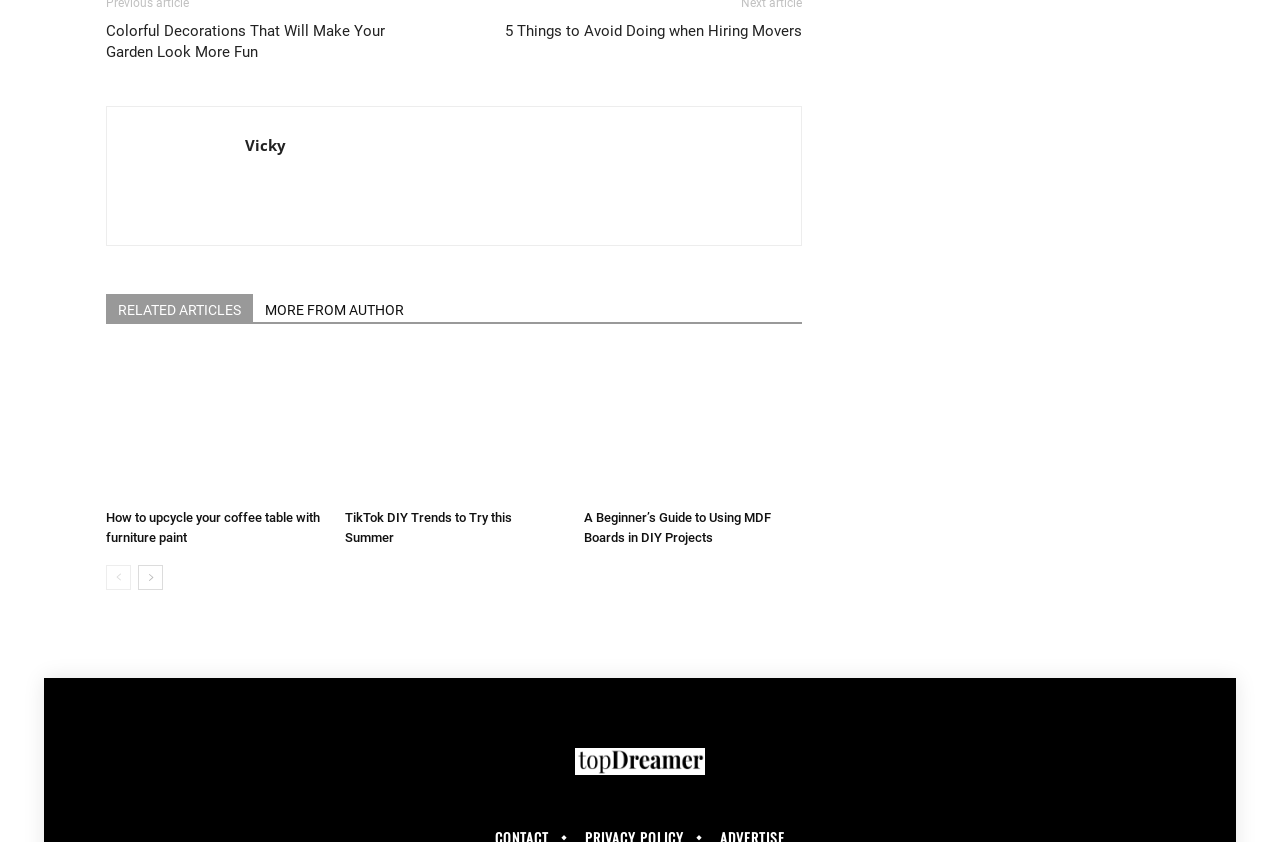Predict the bounding box for the UI component with the following description: "The Difference".

None